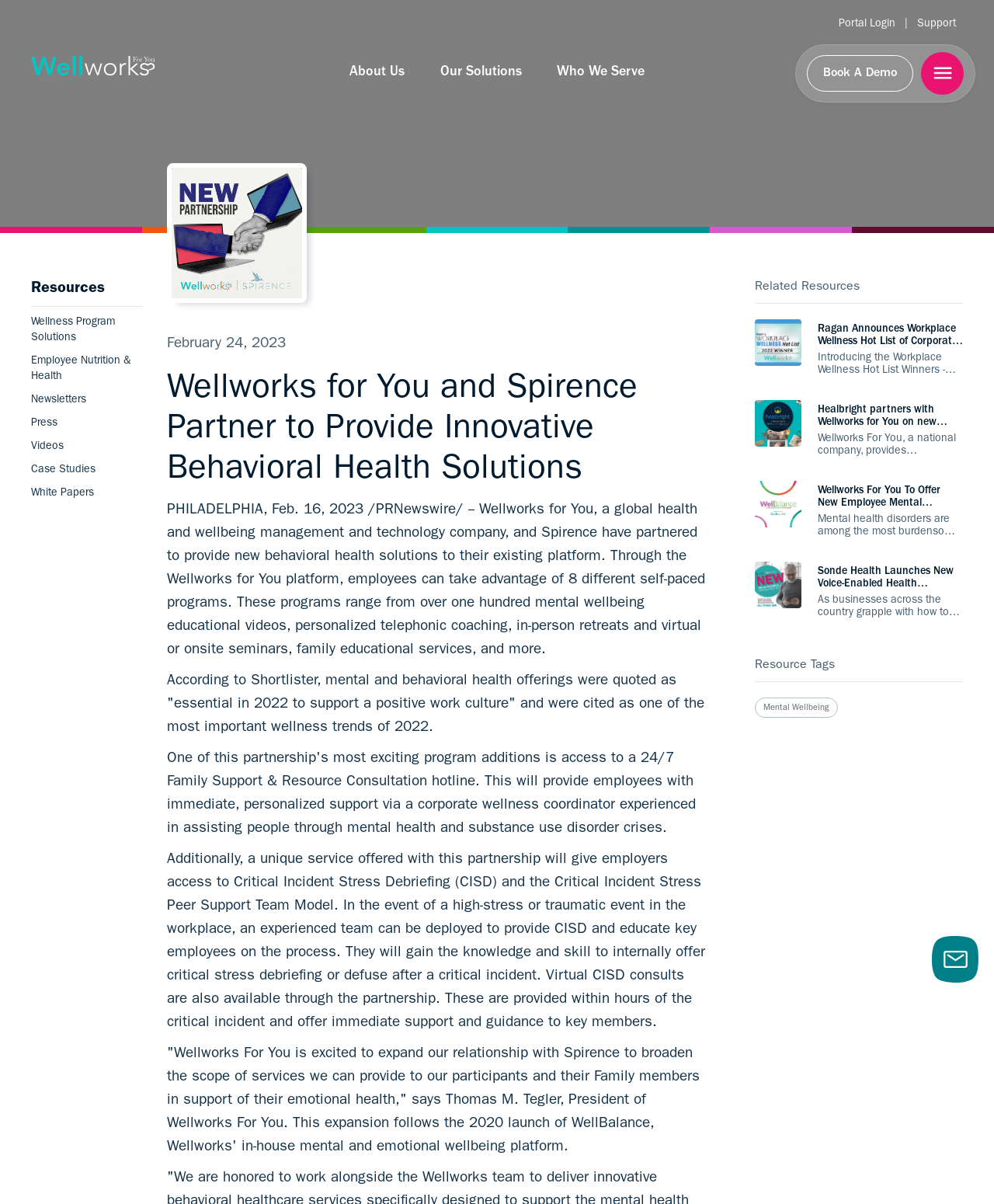What is the text of the first link on the webpage?
Answer briefly with a single word or phrase based on the image.

Portal Login